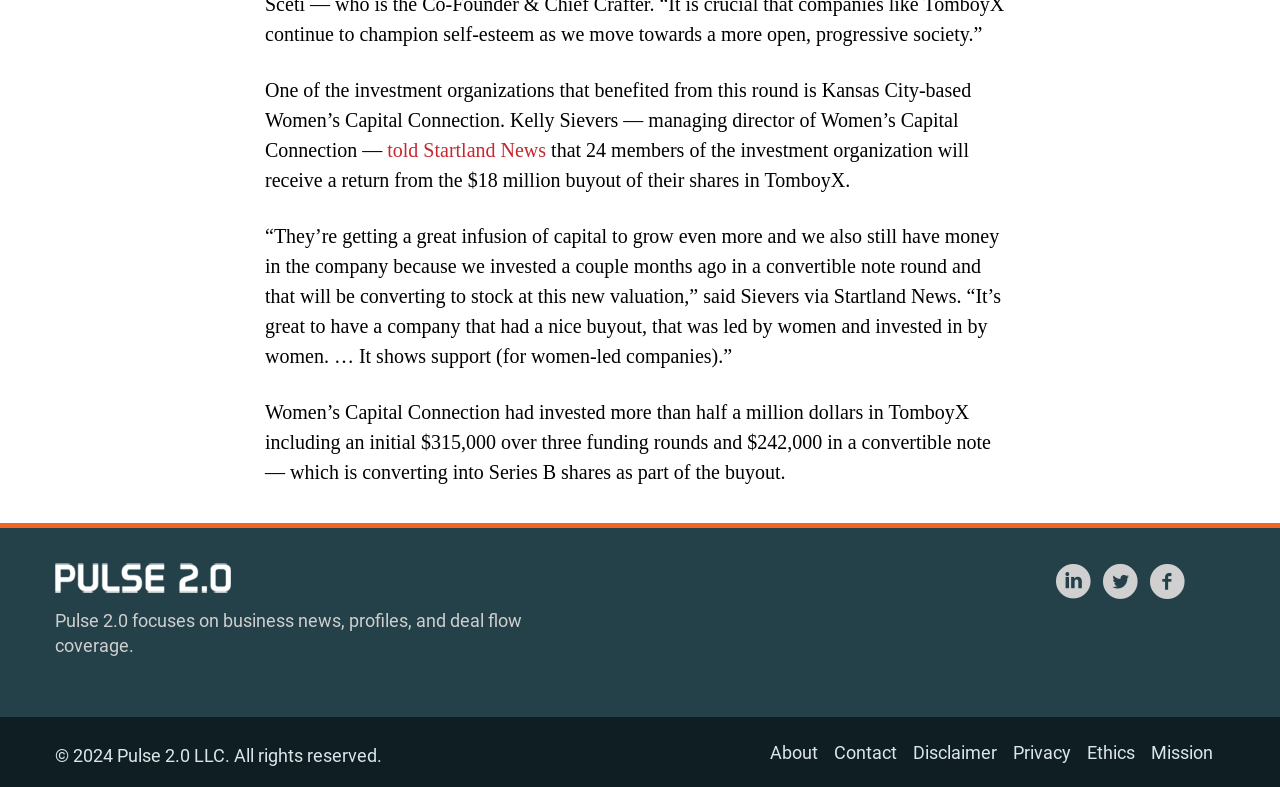Using the provided element description: "About", determine the bounding box coordinates of the corresponding UI element in the screenshot.

[0.602, 0.942, 0.639, 0.969]